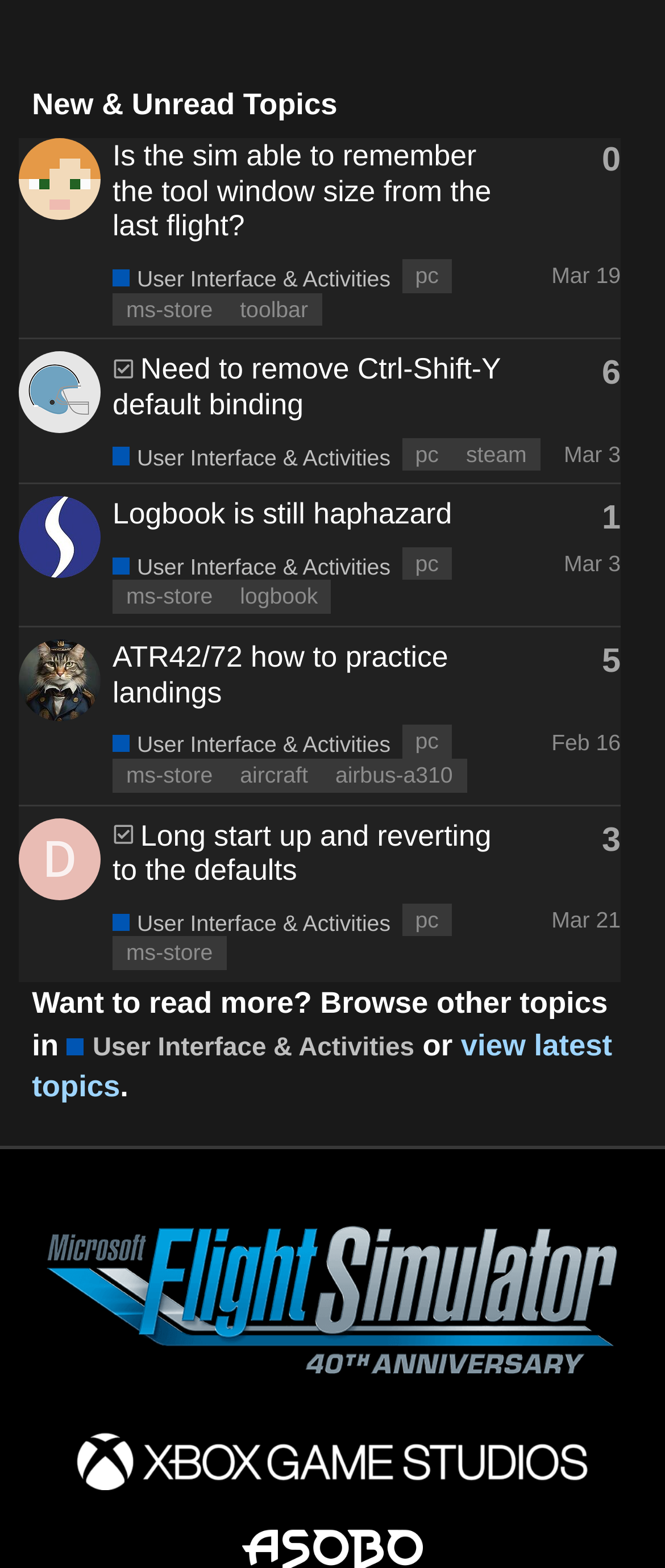Please locate the bounding box coordinates of the element that needs to be clicked to achieve the following instruction: "Read topic 'Need to remove Ctrl-Shift-Y default binding'". The coordinates should be four float numbers between 0 and 1, i.e., [left, top, right, bottom].

[0.169, 0.224, 0.753, 0.269]